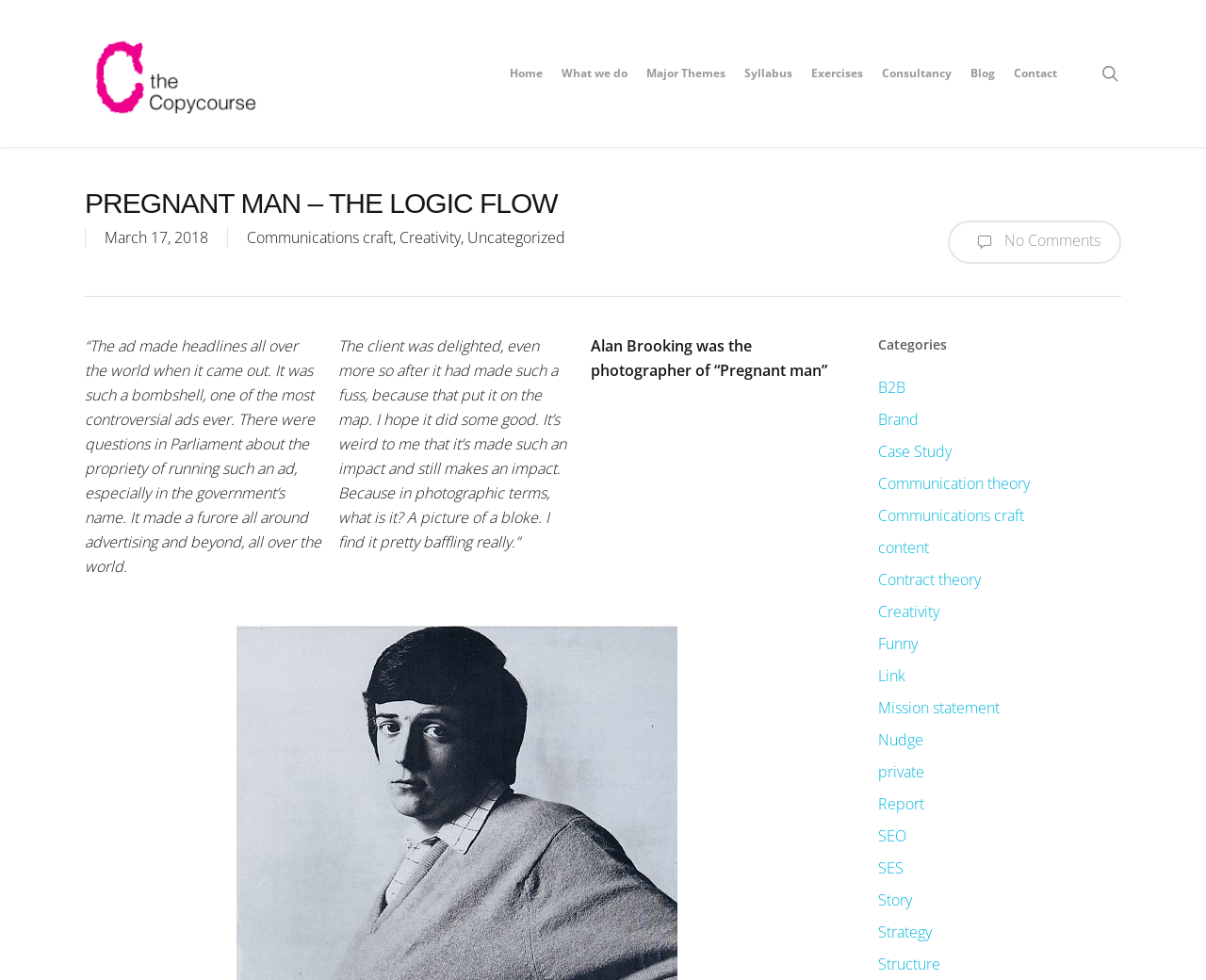Predict the bounding box coordinates of the UI element that matches this description: "Major Themes". The coordinates should be in the format [left, top, right, bottom] with each value between 0 and 1.

[0.528, 0.067, 0.609, 0.083]